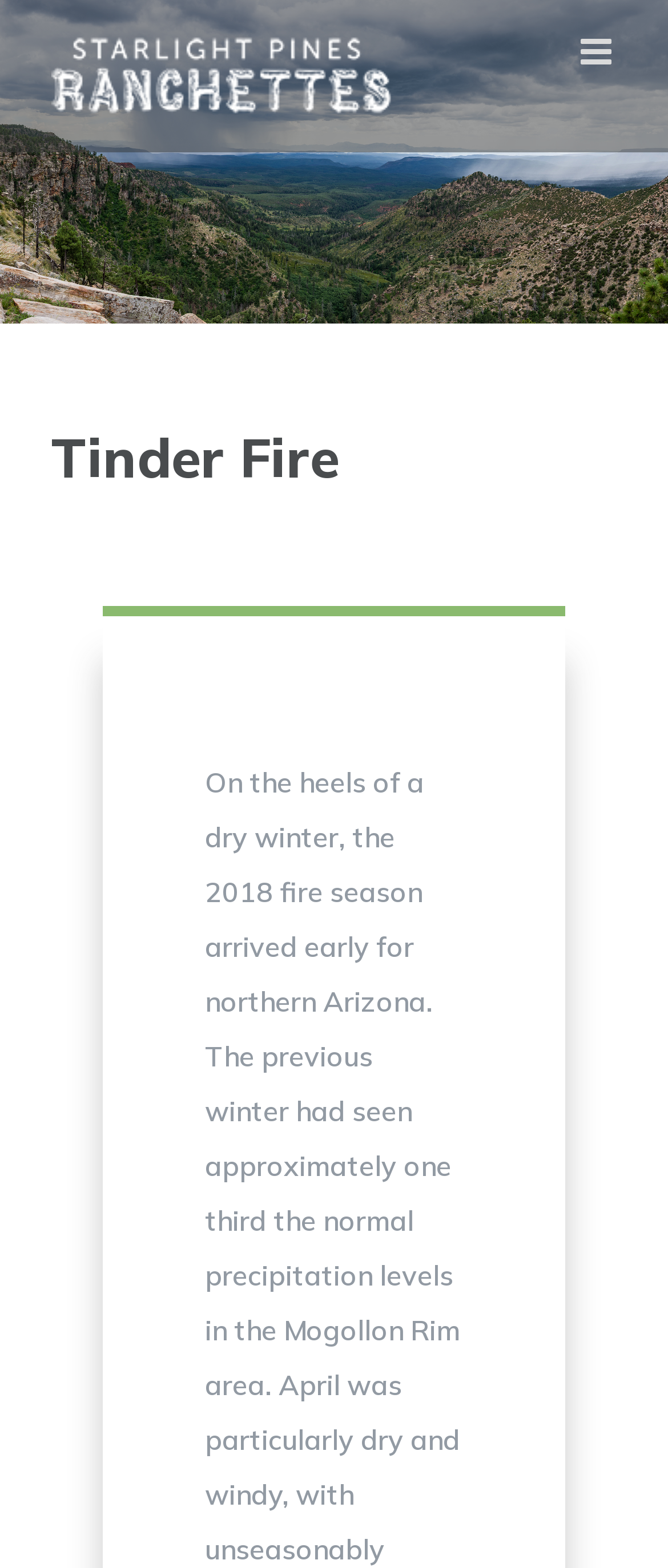Given the description of a UI element: "aria-label="Toggle mobile menu"", identify the bounding box coordinates of the matching element in the webpage screenshot.

[0.869, 0.022, 0.923, 0.045]